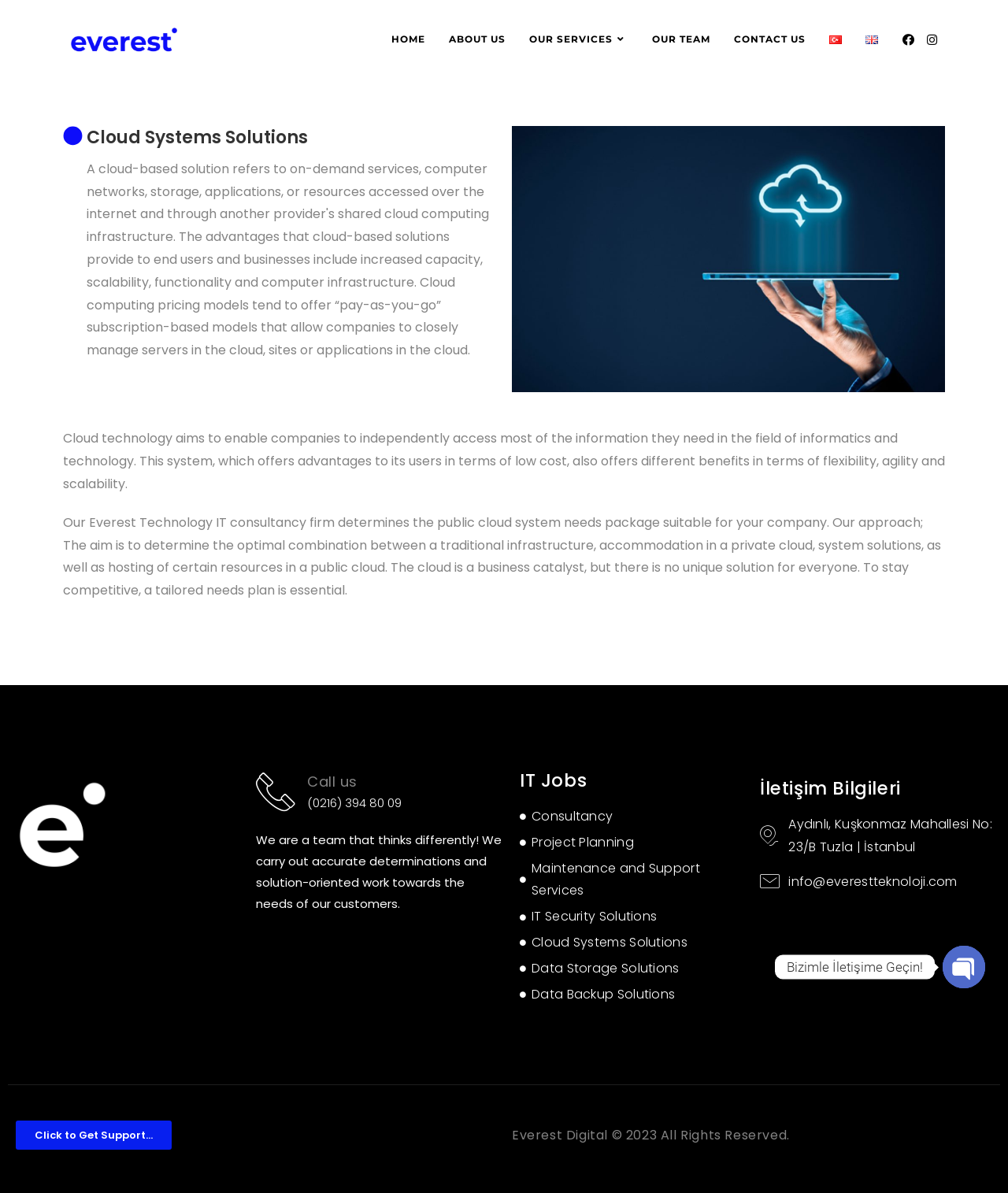Bounding box coordinates are specified in the format (top-left x, top-left y, bottom-right x, bottom-right y). All values are floating point numbers bounded between 0 and 1. Please provide the bounding box coordinate of the region this sentence describes: Click to Get Support...

[0.016, 0.939, 0.17, 0.964]